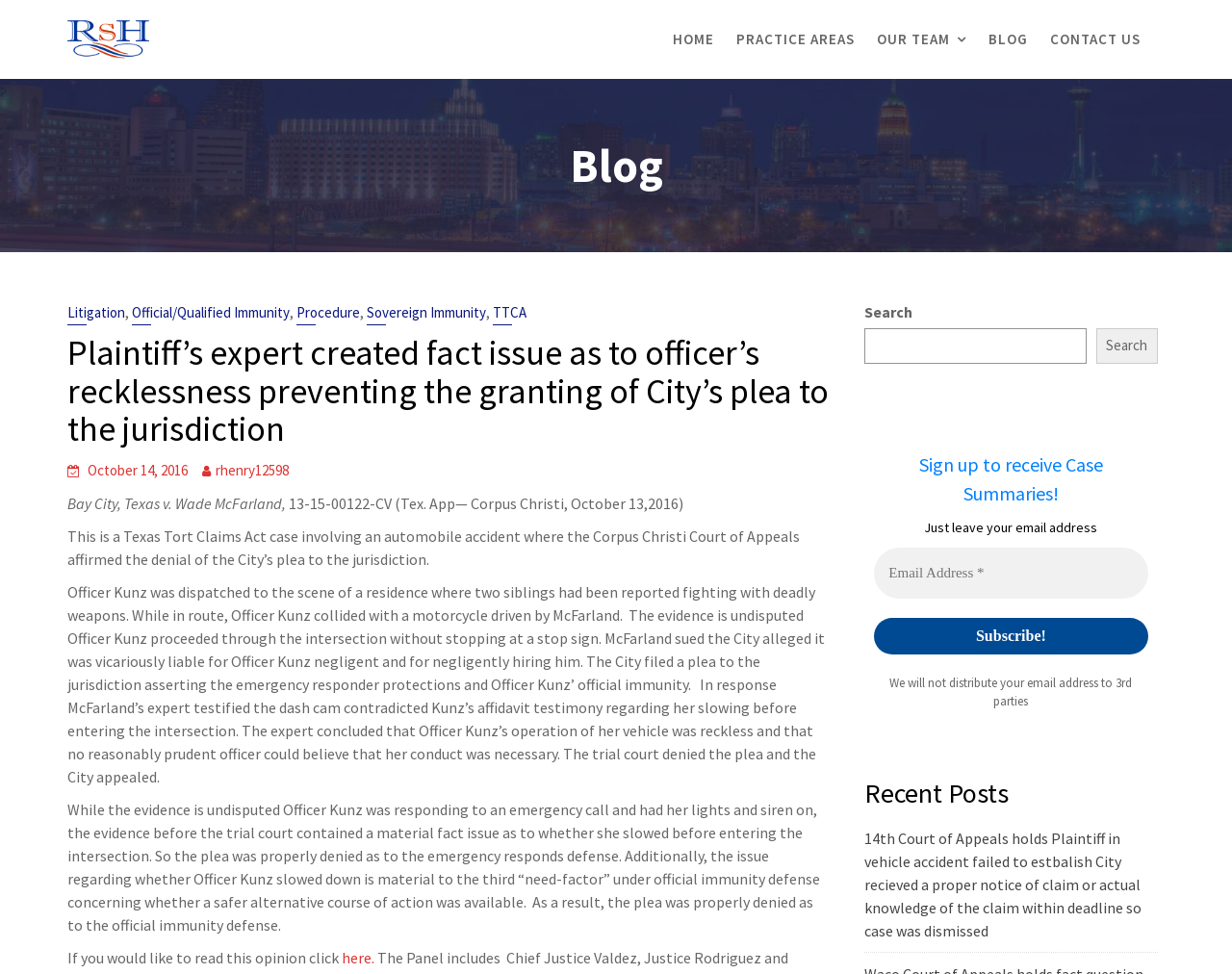Kindly determine the bounding box coordinates of the area that needs to be clicked to fulfill this instruction: "Read the blog post about Bay City, Texas v. Wade McFarland".

[0.055, 0.507, 0.232, 0.526]